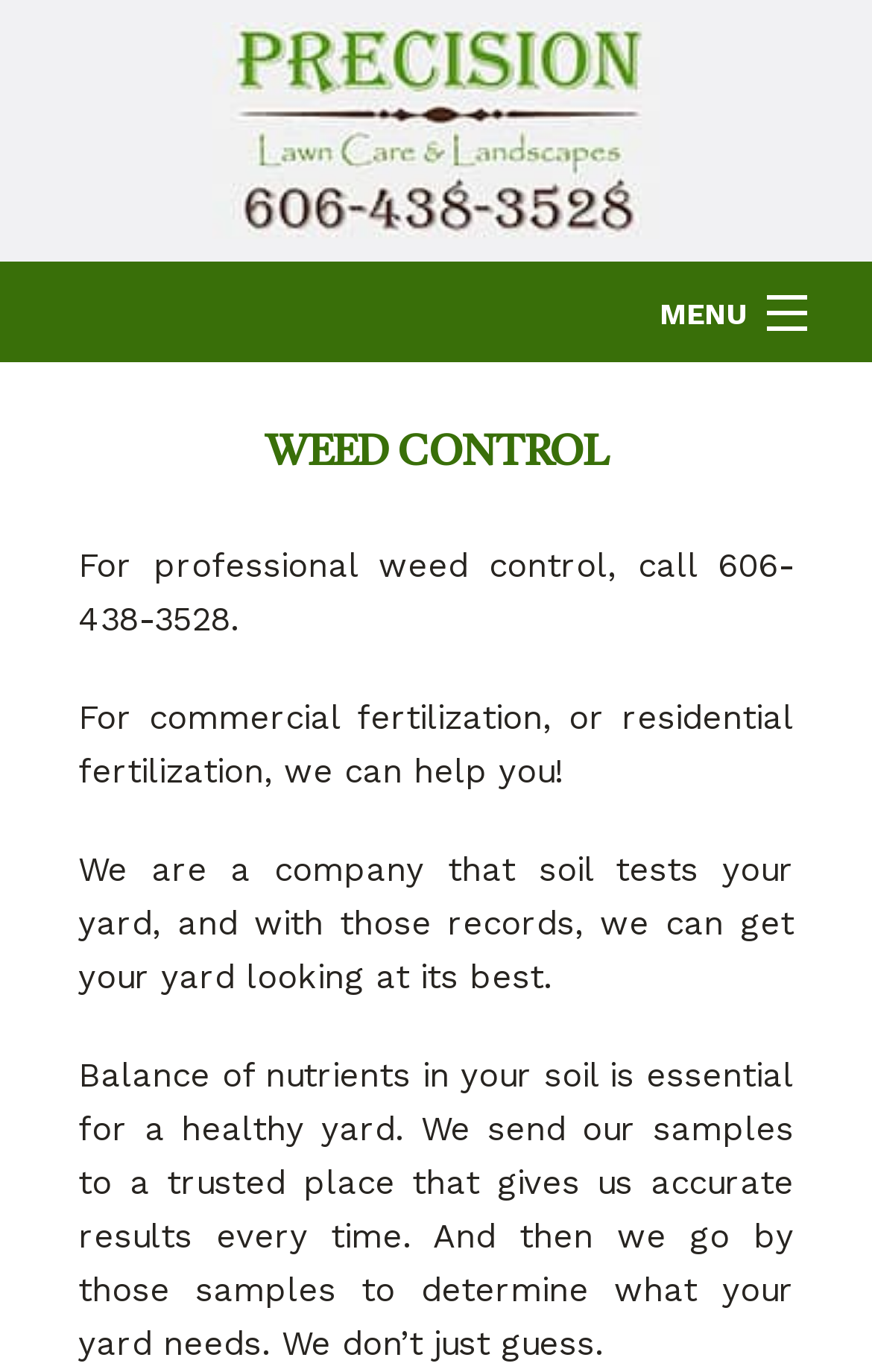Using the provided element description "the Unix philosophy", determine the bounding box coordinates of the UI element.

None